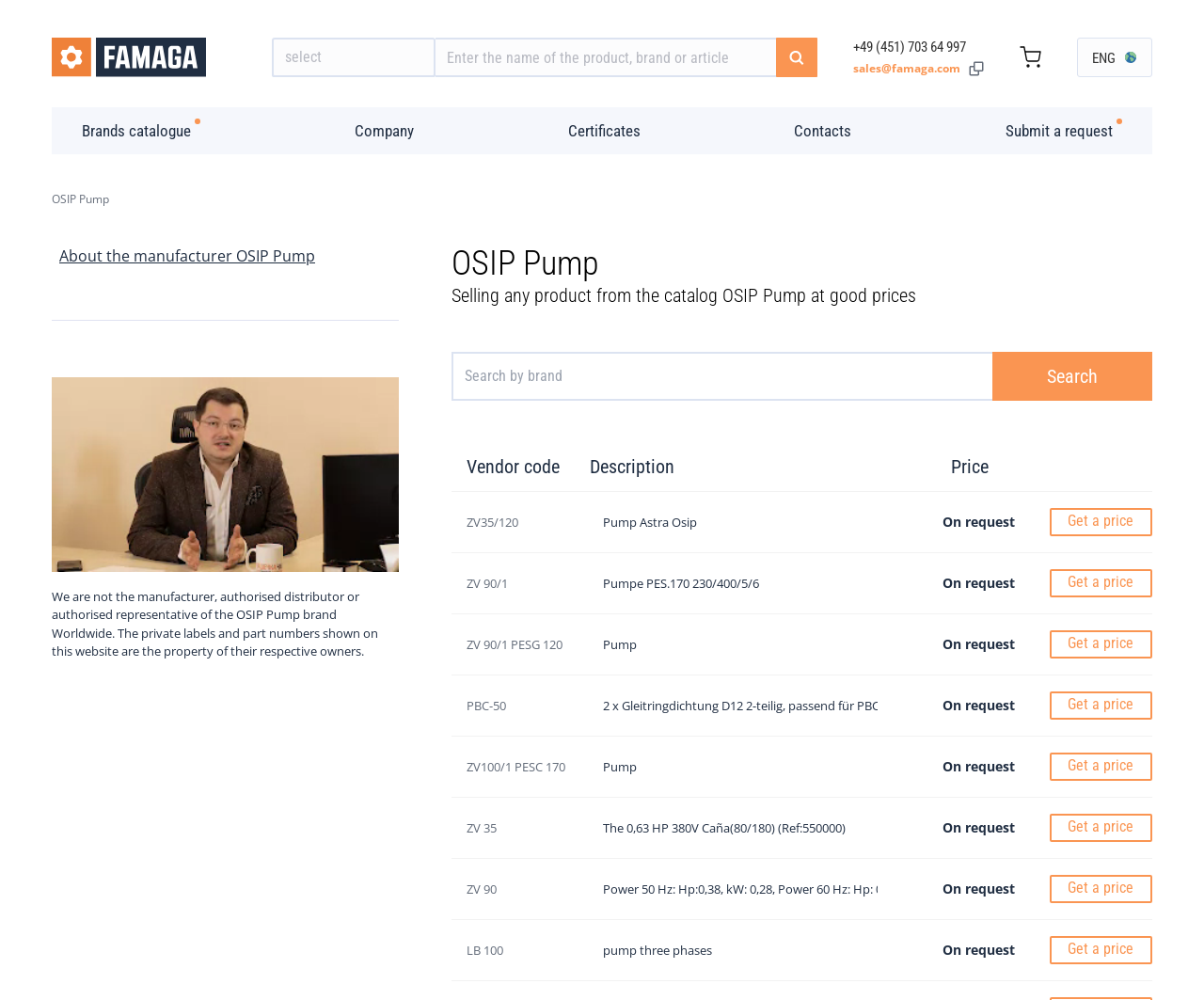Please determine the bounding box of the UI element that matches this description: ZV 90/1 PESG 120. The coordinates should be given as (top-left x, top-left y, bottom-right x, bottom-right y), with all values between 0 and 1.

[0.387, 0.636, 0.467, 0.653]